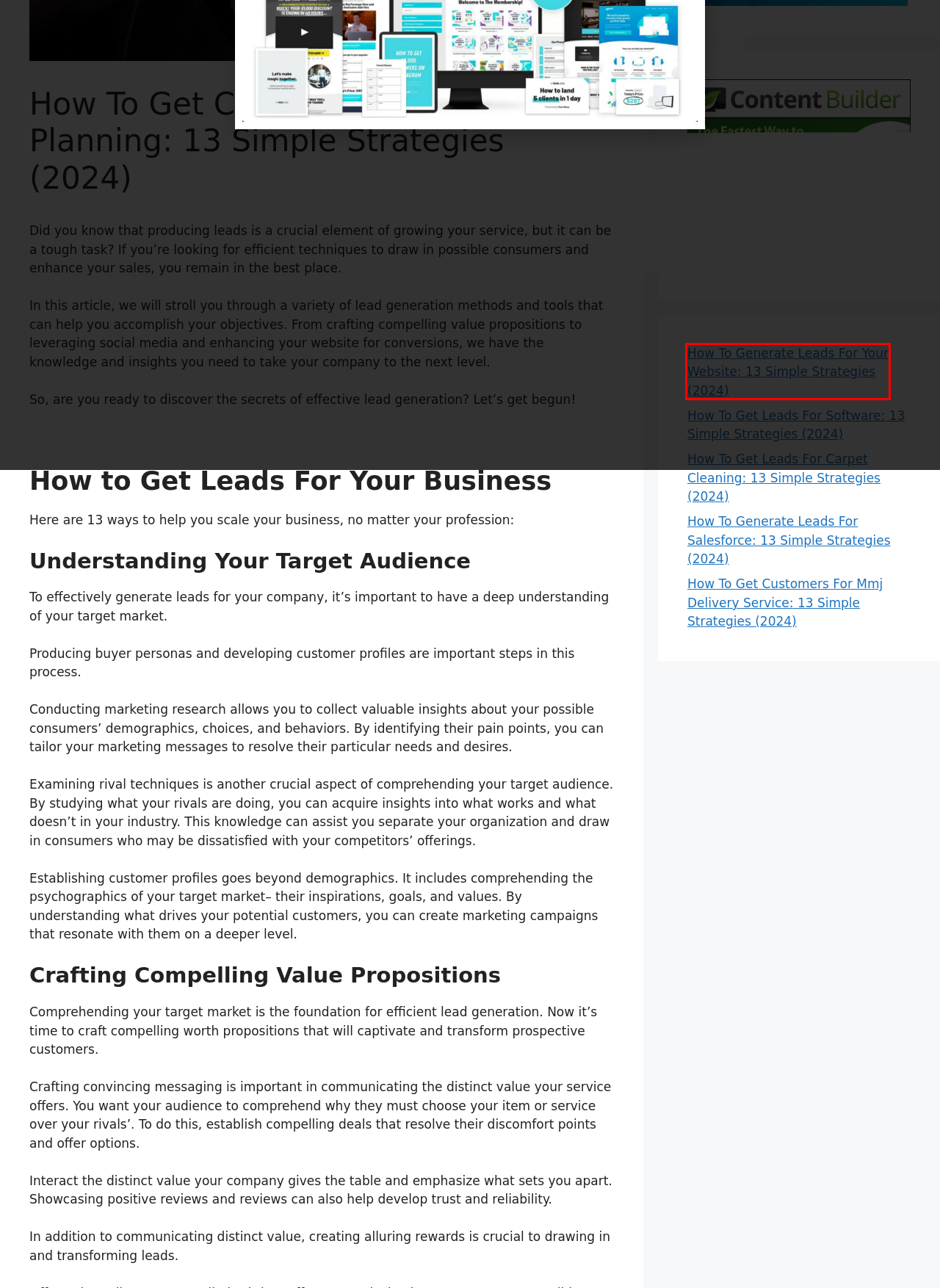You are provided a screenshot of a webpage featuring a red bounding box around a UI element. Choose the webpage description that most accurately represents the new webpage after clicking the element within the red bounding box. Here are the candidates:
A. How To Generate Leads For Your Website: 13 Simple Strategies (2024) - Leads Clients Customers
B. Social Media Lead Generation: 10 Proven Tactics | Sprinklr
C. How To Get Clients For Financial Advisor: 13 Simple Strategies (2024) - Leads Clients Customers
D. How To Get Leads For Carpet Cleaning: 13 Simple Strategies (2024) - Leads Clients Customers
E. How To Generate Leads For Salesforce: 13 Simple Strategies (2024) - Leads Clients Customers
F. How To Get Leads For Software: 13 Simple Strategies (2024) - Leads Clients Customers
G. How To Get Customers For Mmj Delivery Service: 13 Simple Strategies (2024) - Leads Clients Customers
H. Contact - Leads Clients Customers

A